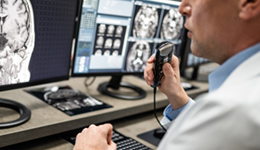Using the image as a reference, answer the following question in as much detail as possible:
What is the setting of this scene?

The scene is set in a specialized medical clinic, which is evident from the presence of multiple monitors displaying MRI scan results and the radiologist's focused attention on reviewing them, indicating a professional medical environment.